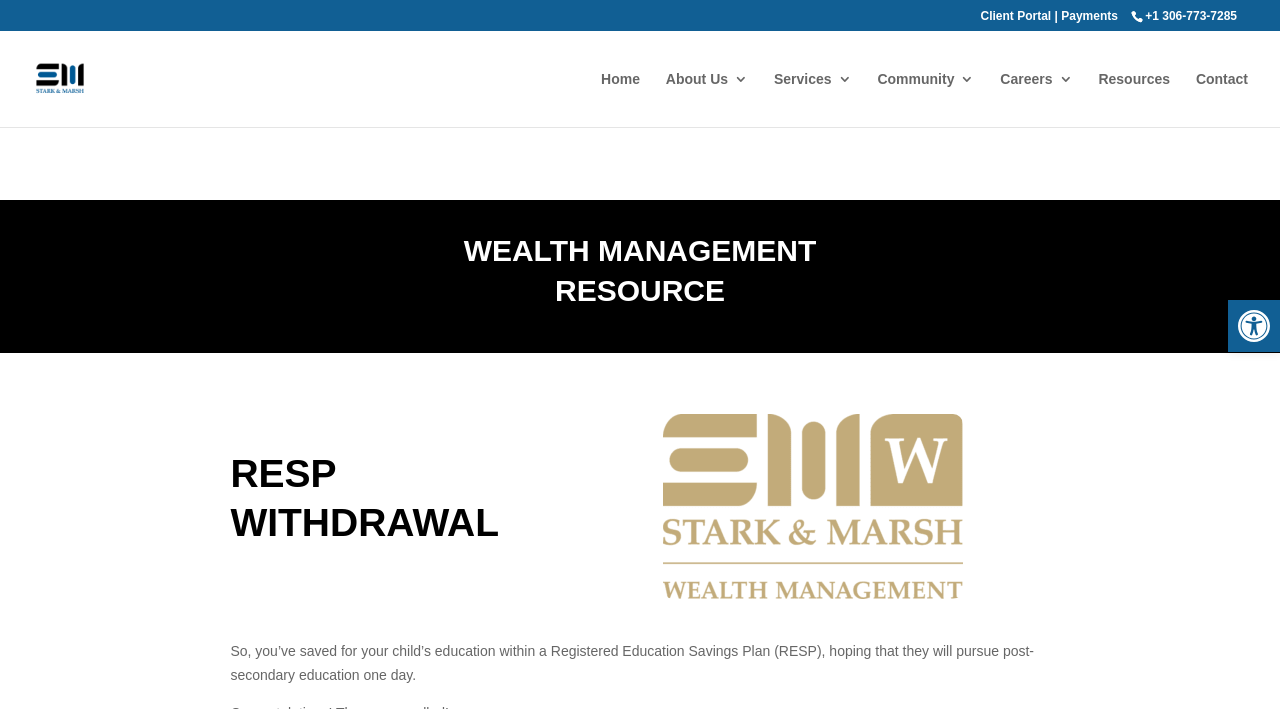Please provide a comprehensive answer to the question below using the information from the image: What is the phone number?

I found the phone number by looking at the link with the phone icon and the text '+1 306-773-7285'. This link is likely to be the phone number of the company or a contact number.